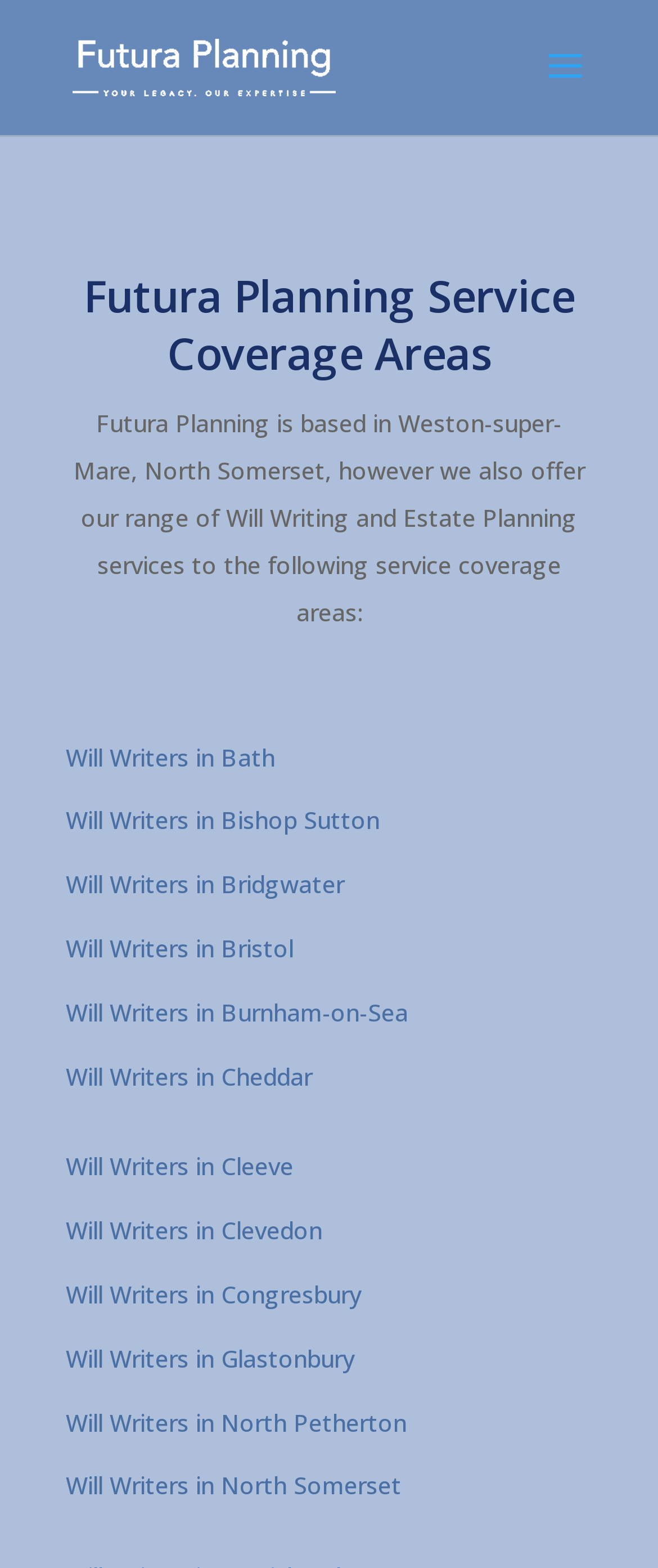Determine the bounding box coordinates of the section to be clicked to follow the instruction: "Learn more about Will Writers in North Somerset". The coordinates should be given as four float numbers between 0 and 1, formatted as [left, top, right, bottom].

[0.1, 0.937, 0.61, 0.958]